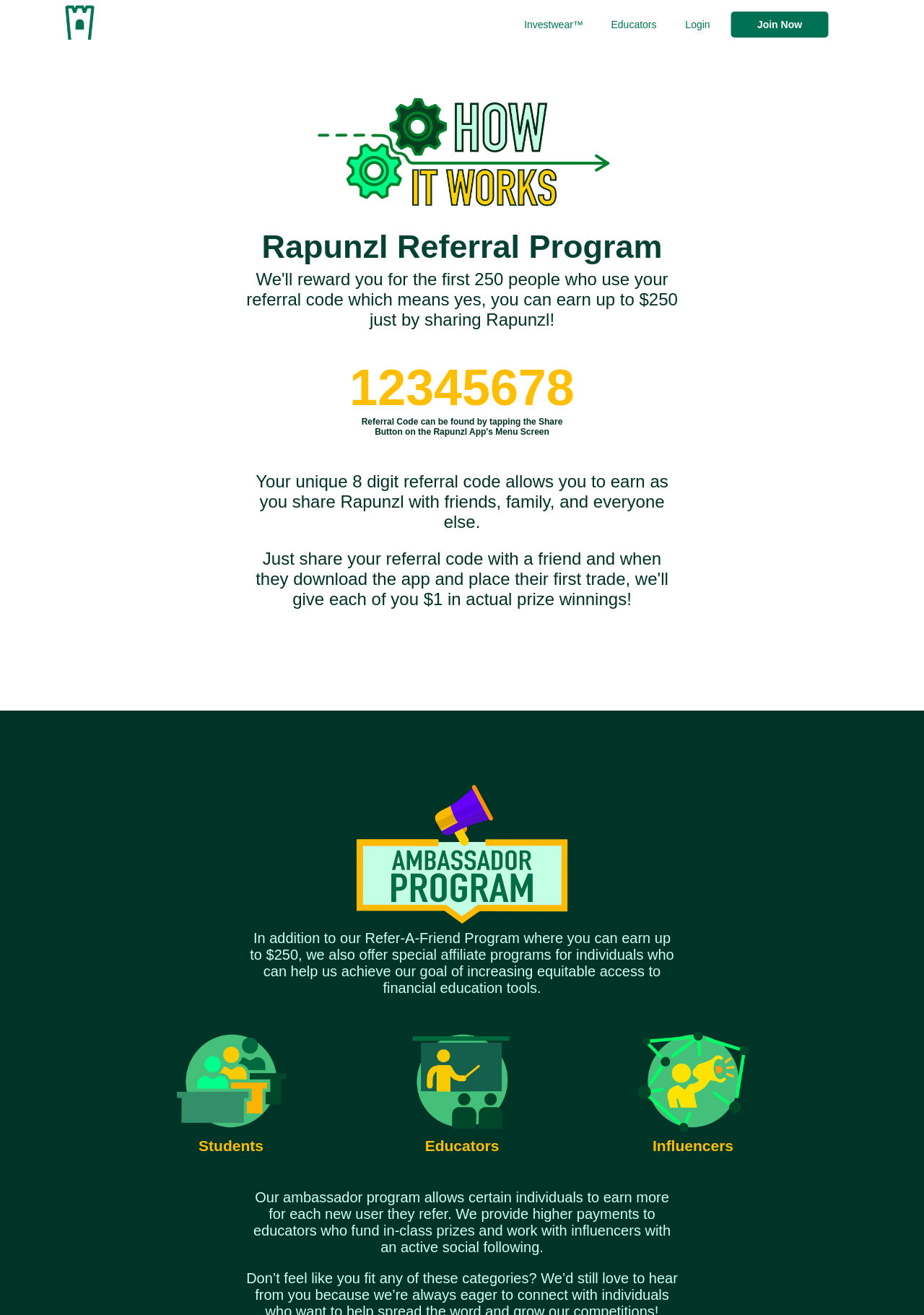Respond to the following query with just one word or a short phrase: 
What is the text above the image of a green investing castle?

Rapunzl Referral Program